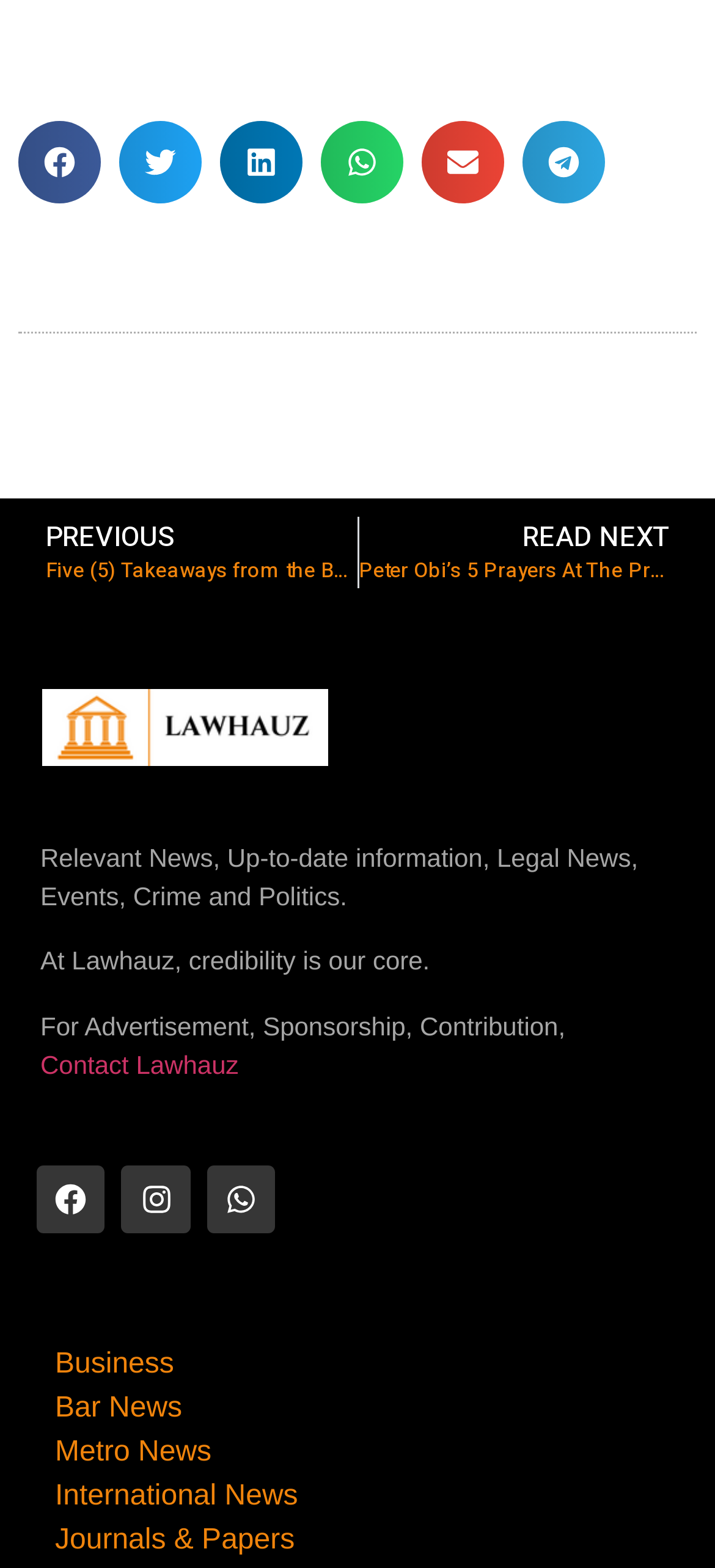Locate the bounding box coordinates of the segment that needs to be clicked to meet this instruction: "Visit Facebook page".

[0.051, 0.743, 0.147, 0.787]